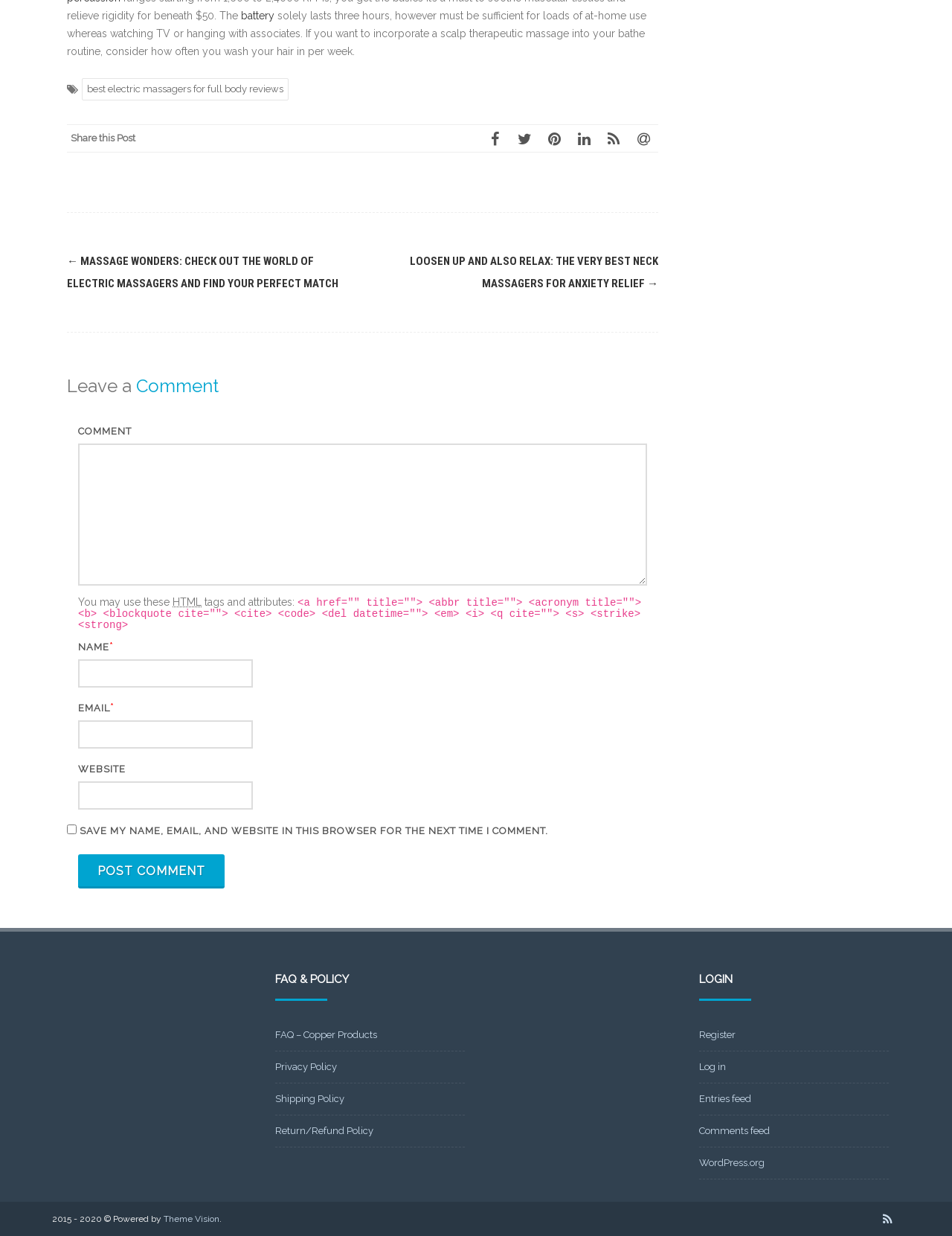Based on the provided description, "Comments feed", find the bounding box of the corresponding UI element in the screenshot.

[0.734, 0.91, 0.809, 0.919]